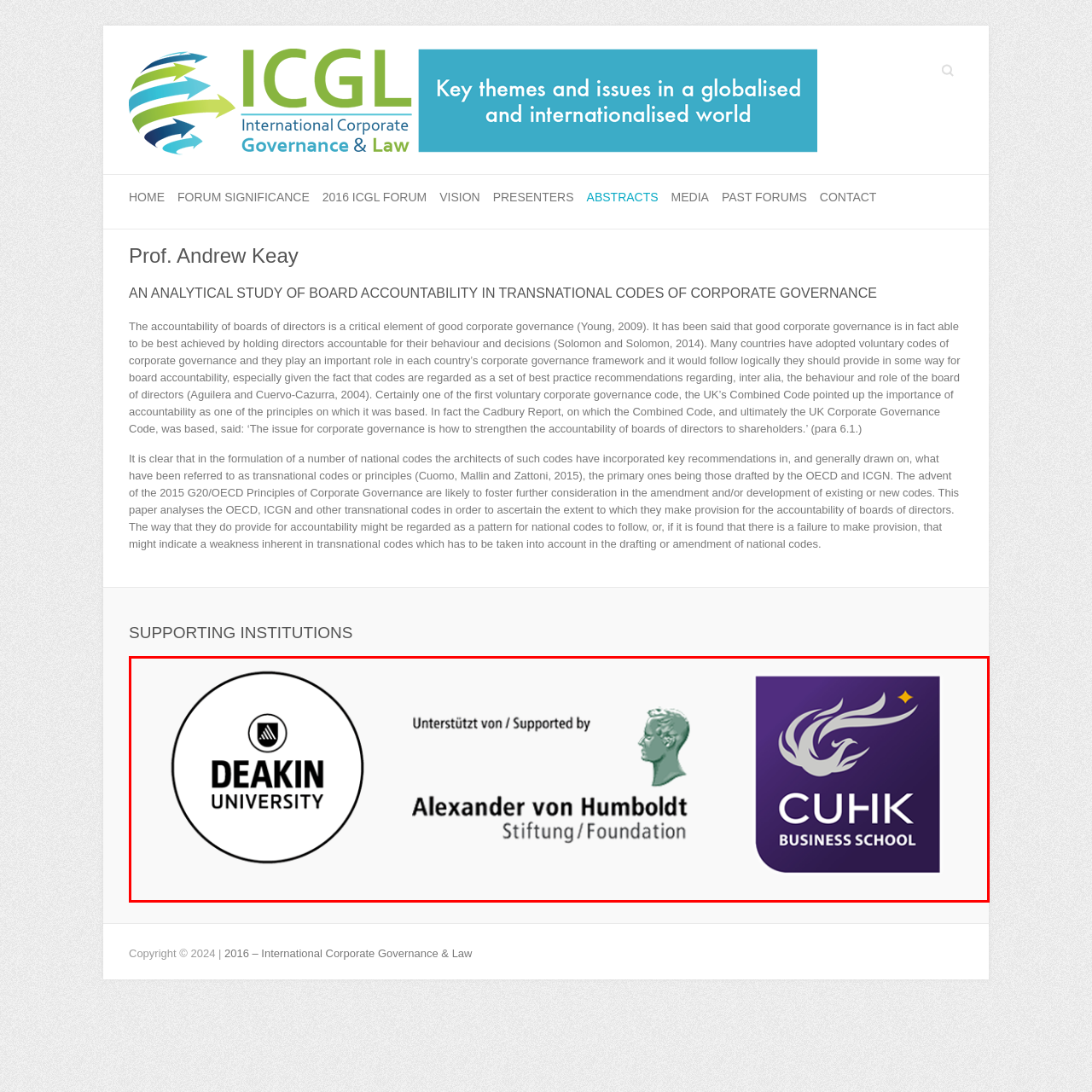What color is CUHK Business School's logo?
Direct your attention to the image enclosed by the red bounding box and provide a detailed answer to the question.

According to the caption, CUHK Business School's logo showcases a dynamic, flame-like design in purple, reflecting its innovative approach to business education.